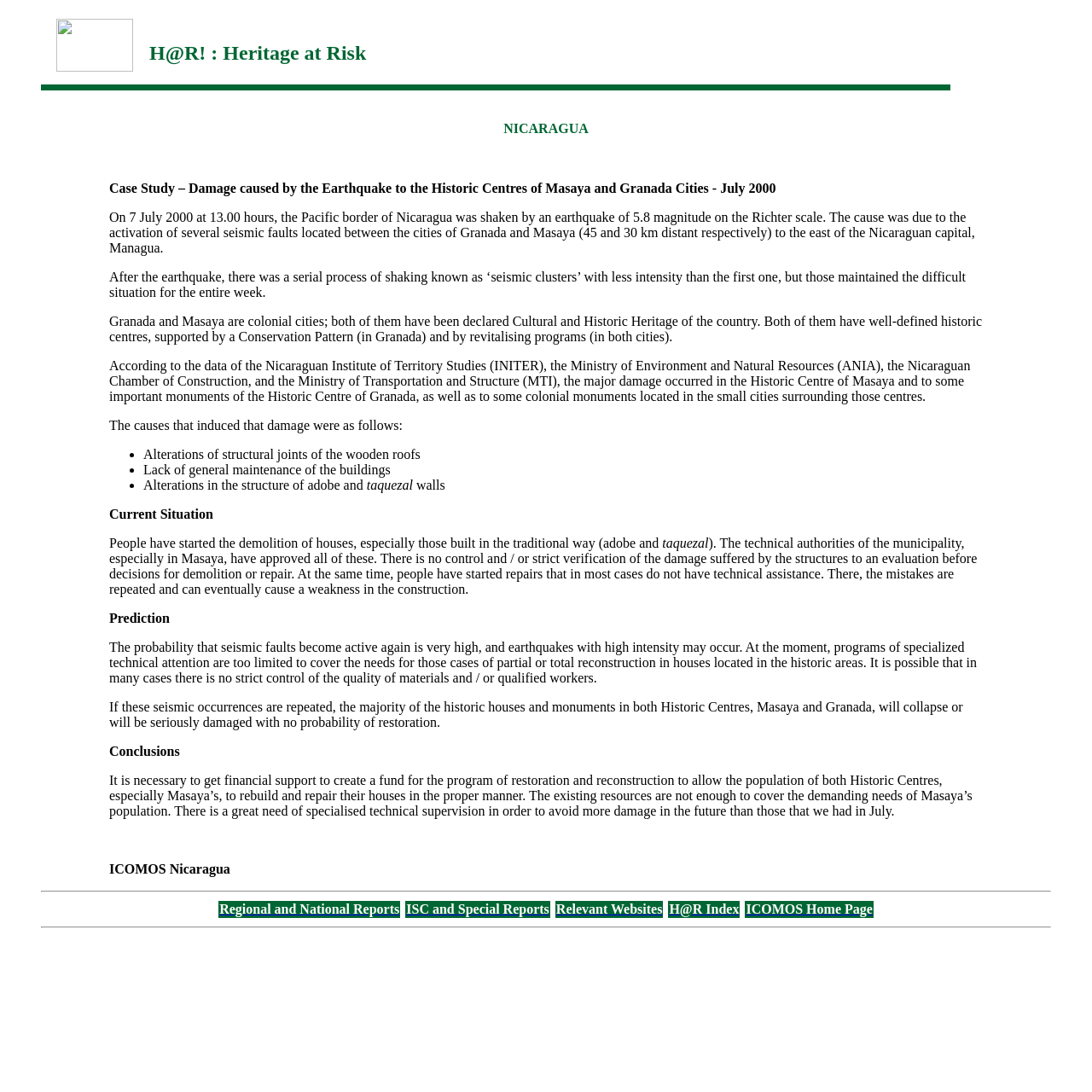Extract the bounding box for the UI element that matches this description: "H@R Index".

[0.613, 0.826, 0.677, 0.839]